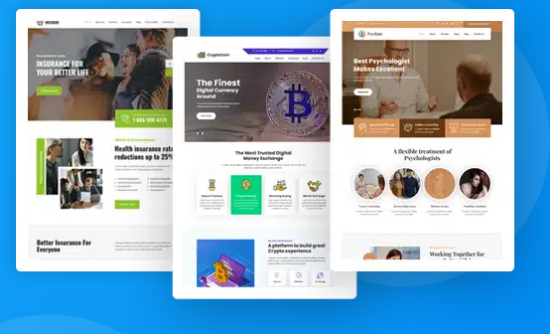How many website designs are showcased in the image?
Please ensure your answer is as detailed and informative as possible.

The caption clearly mentions that the image showcases a selection of three distinct website designs, highlighting the versatility and appeal of professional templates.